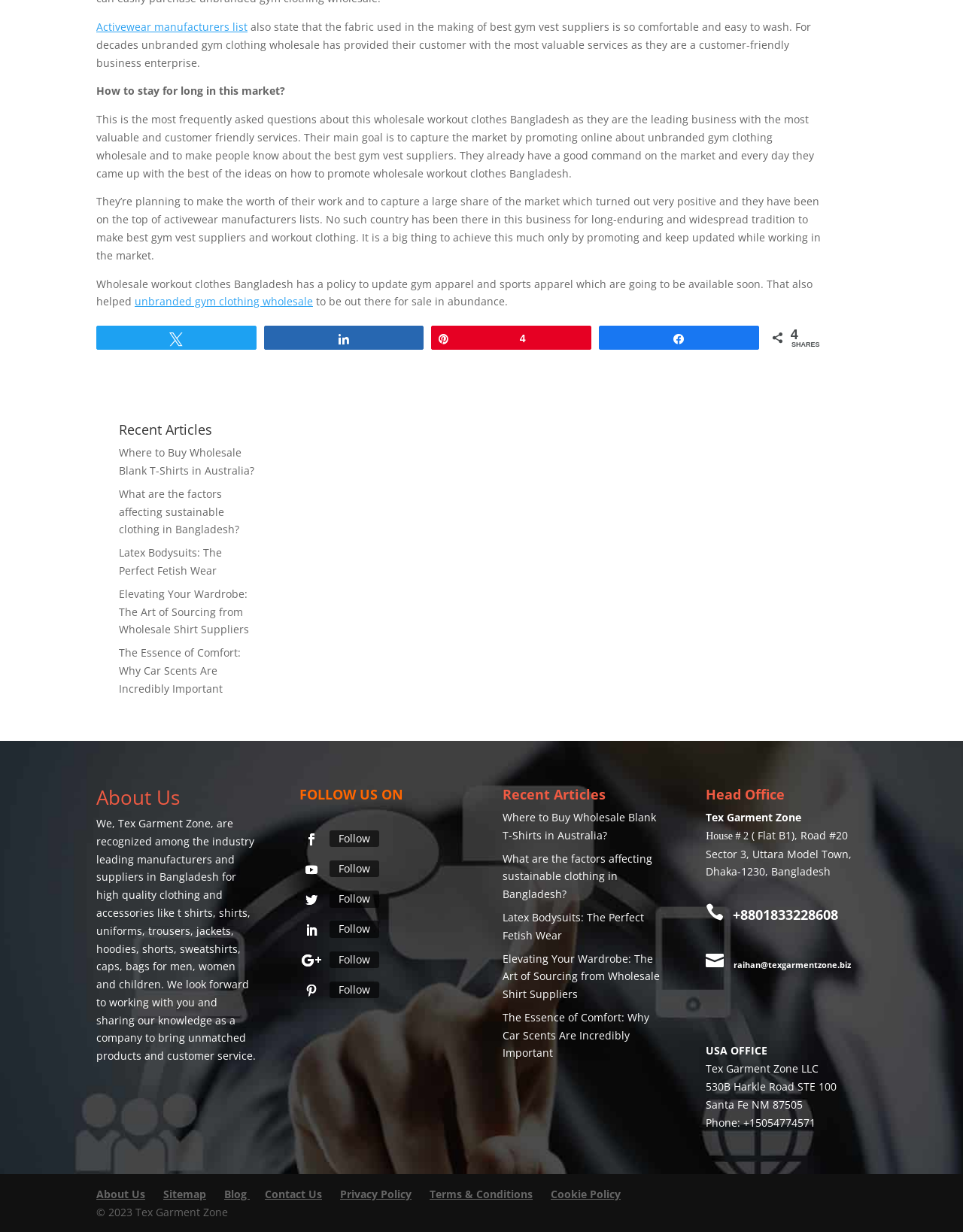Show the bounding box coordinates for the element that needs to be clicked to execute the following instruction: "Read the 'Recent Posts'". Provide the coordinates in the form of four float numbers between 0 and 1, i.e., [left, top, right, bottom].

None